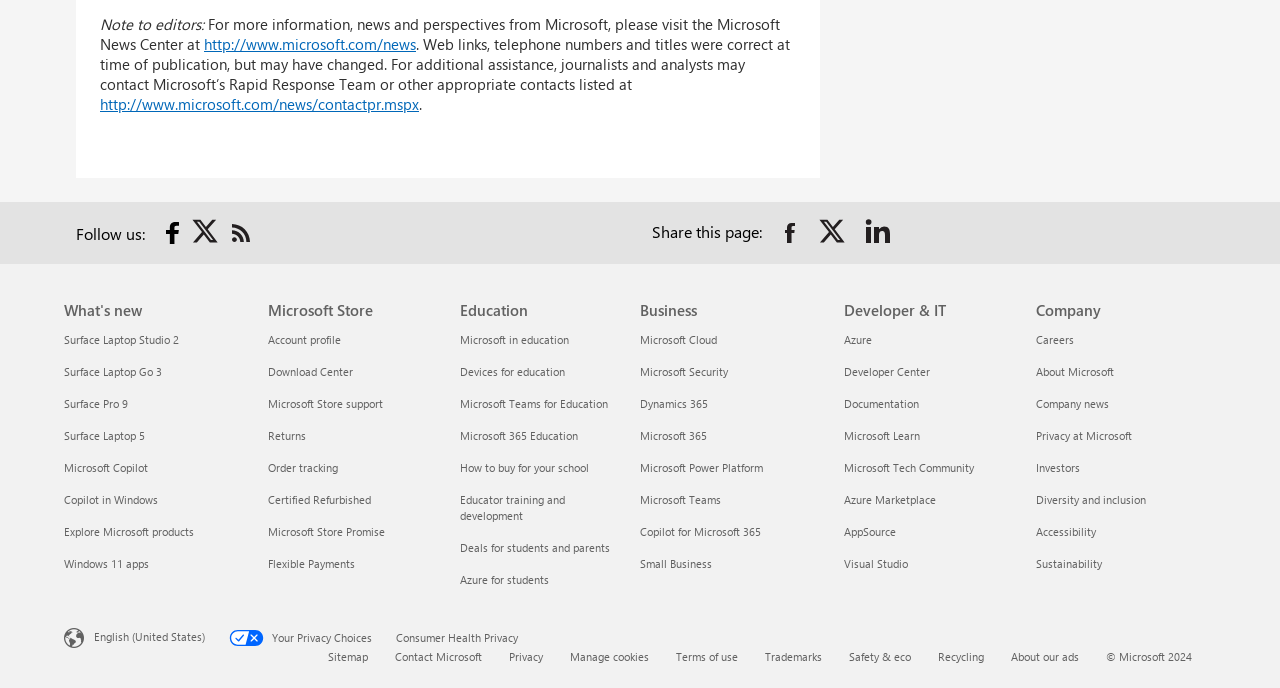Determine the bounding box coordinates of the clickable element to achieve the following action: 'Select content language'. Provide the coordinates as four float values between 0 and 1, formatted as [left, top, right, bottom].

[0.05, 0.91, 0.179, 0.945]